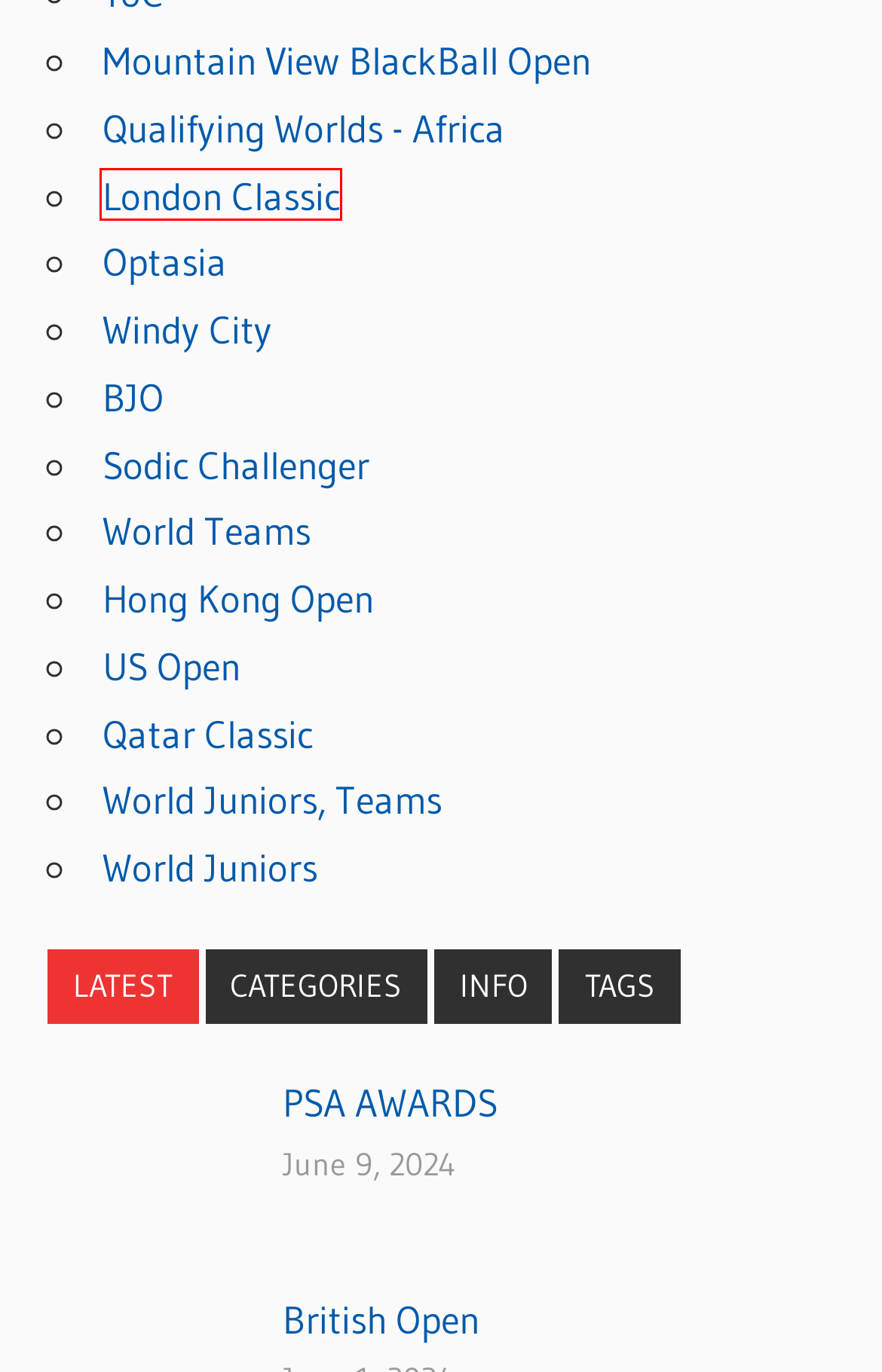You have a screenshot of a webpage with a red bounding box highlighting a UI element. Your task is to select the best webpage description that corresponds to the new webpage after clicking the element. Here are the descriptions:
A. Mountain View Black Ball Open – Egyptian Squash Federation
B. Hong Kong Open – Egyptian Squash Federation
C. BJO 2024 – Egyptian Squash Federation
D. US Open – Egyptian Squash Federation
E. Windy City Open 2024 – SquashSite – all about Squash
F. Optasia 2024 – Egyptian Squash Federation
G. London Classic – Egyptian Squash Federation
H. World Juniors Indiv – Egyptian Squash Federation

G